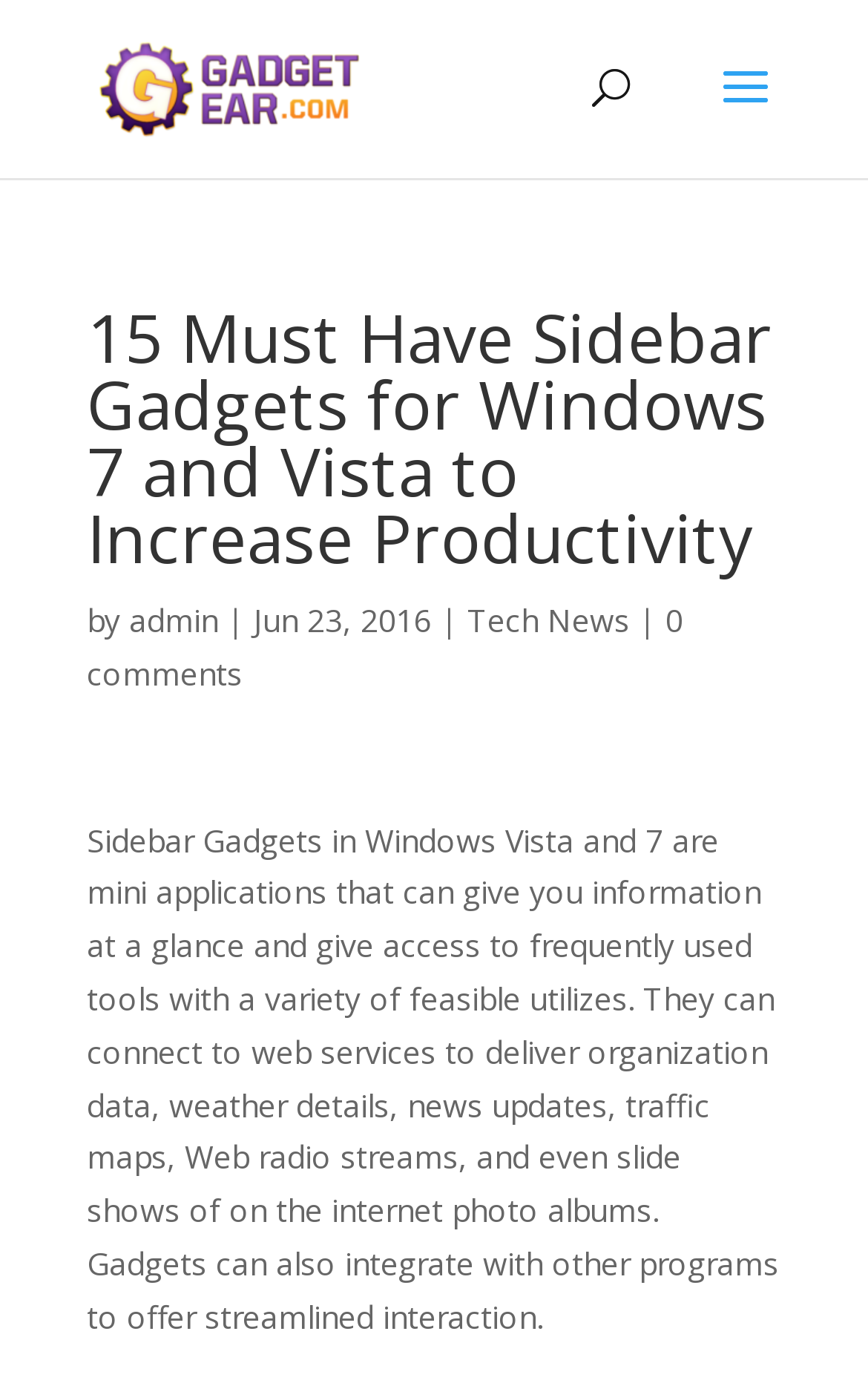Give a concise answer of one word or phrase to the question: 
What is the author of this article?

admin